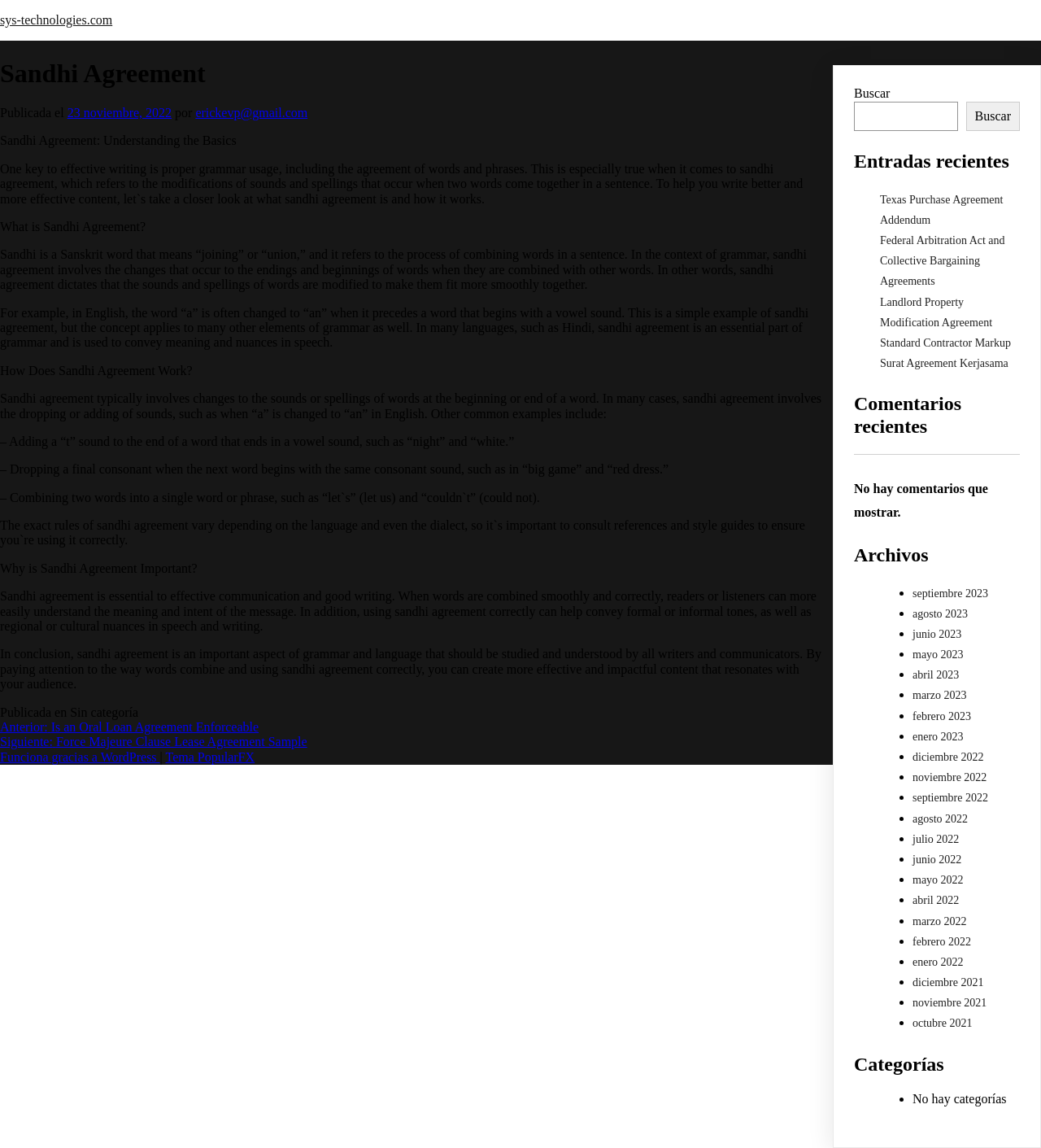Find the UI element described as: "diciembre 2021" and predict its bounding box coordinates. Ensure the coordinates are four float numbers between 0 and 1, [left, top, right, bottom].

[0.877, 0.851, 0.945, 0.861]